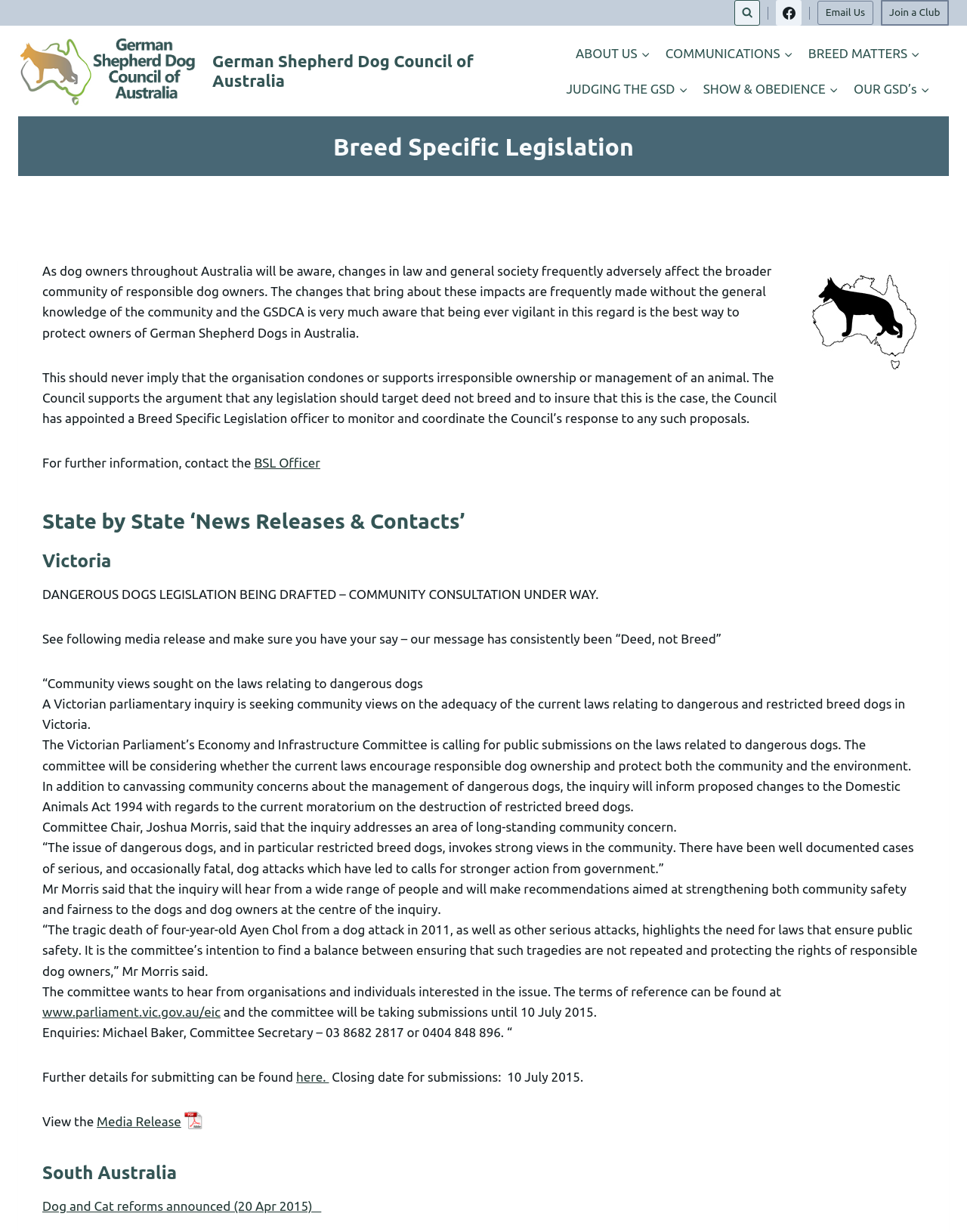Please give a one-word or short phrase response to the following question: 
What is the purpose of the BSL Officer?

Monitor and coordinate response to proposals